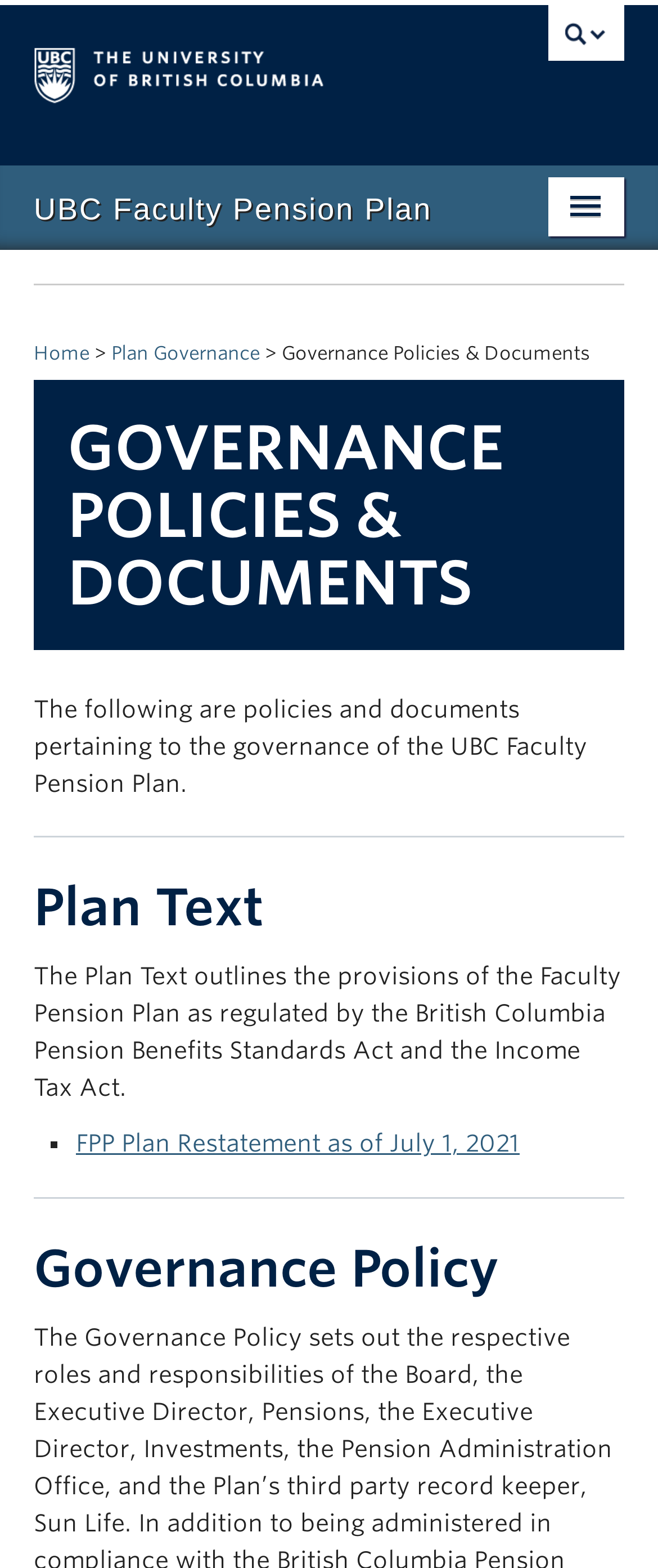What is the name of the first document listed?
We need a detailed and exhaustive answer to the question. Please elaborate.

I found the answer by looking at the link element with the text 'FPP Plan Restatement as of July 1, 2021', which is the first document listed under the Plan Text section.